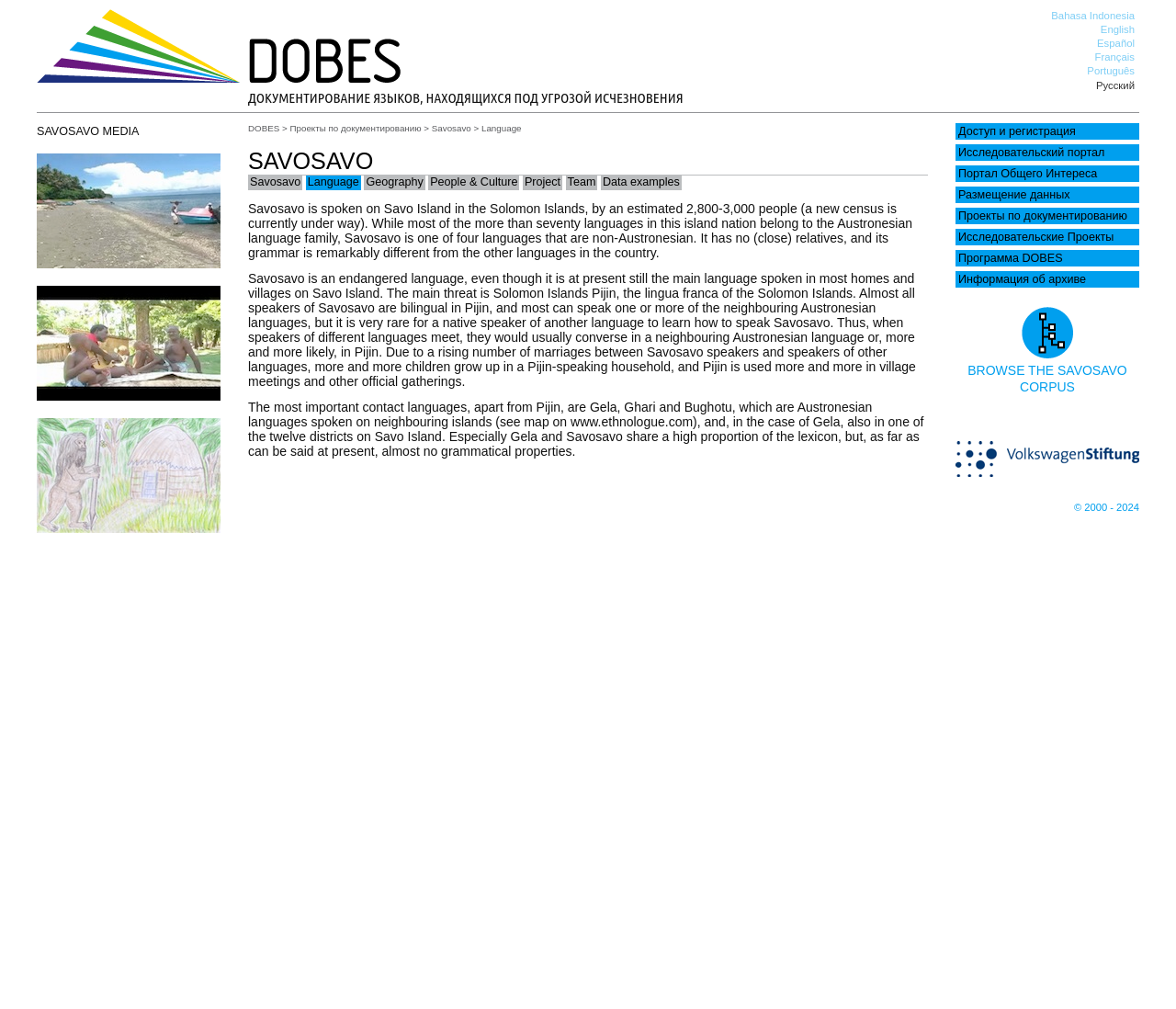What are the neighboring Austronesian languages?
Please provide a comprehensive answer to the question based on the webpage screenshot.

According to the static text element at [0.211, 0.396, 0.786, 0.455], the neighboring Austronesian languages are Gela, Ghari, and Bughotu, which are spoken on neighboring islands.